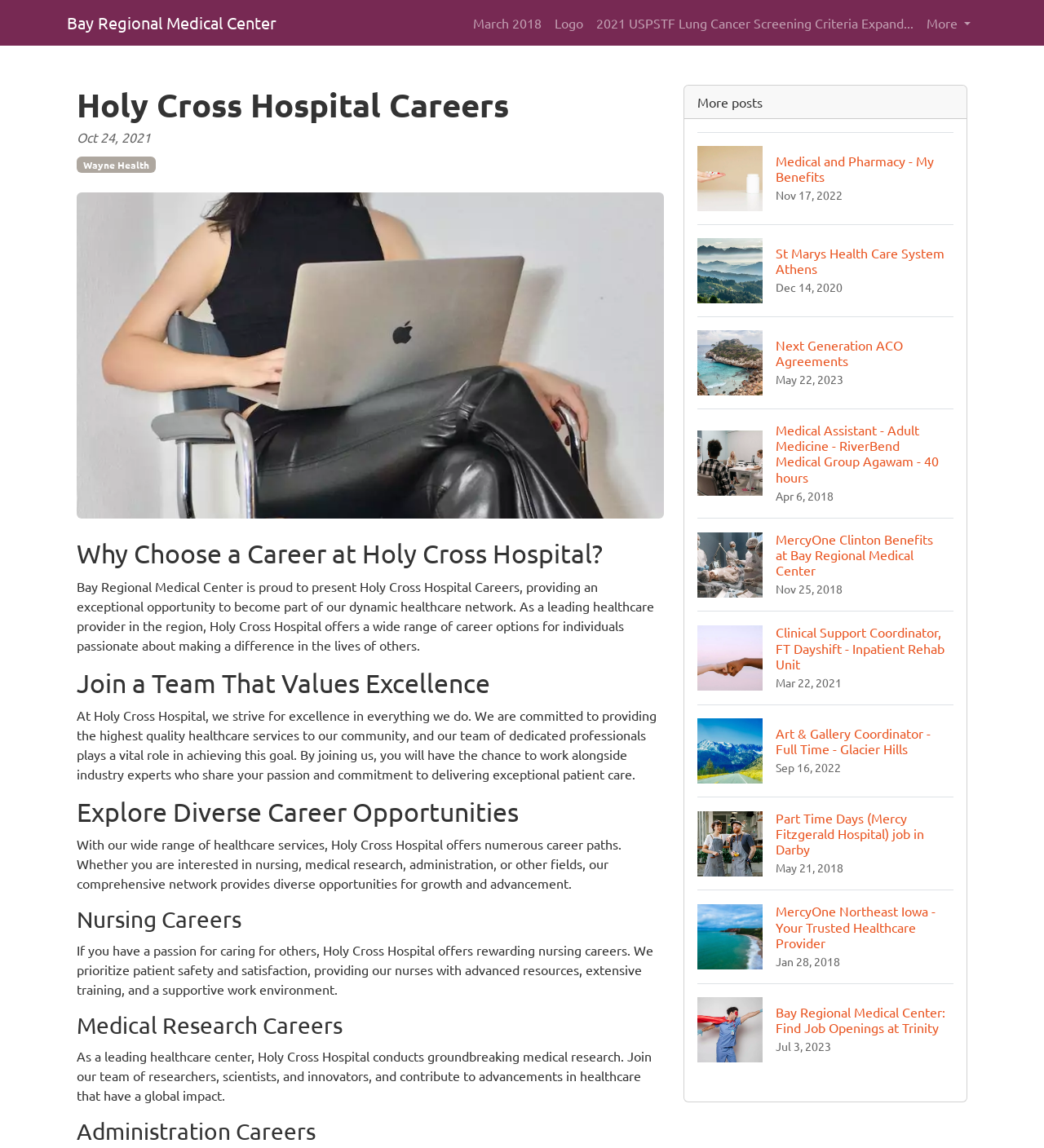Answer the following query concisely with a single word or phrase:
Is the hospital part of a larger network?

Yes